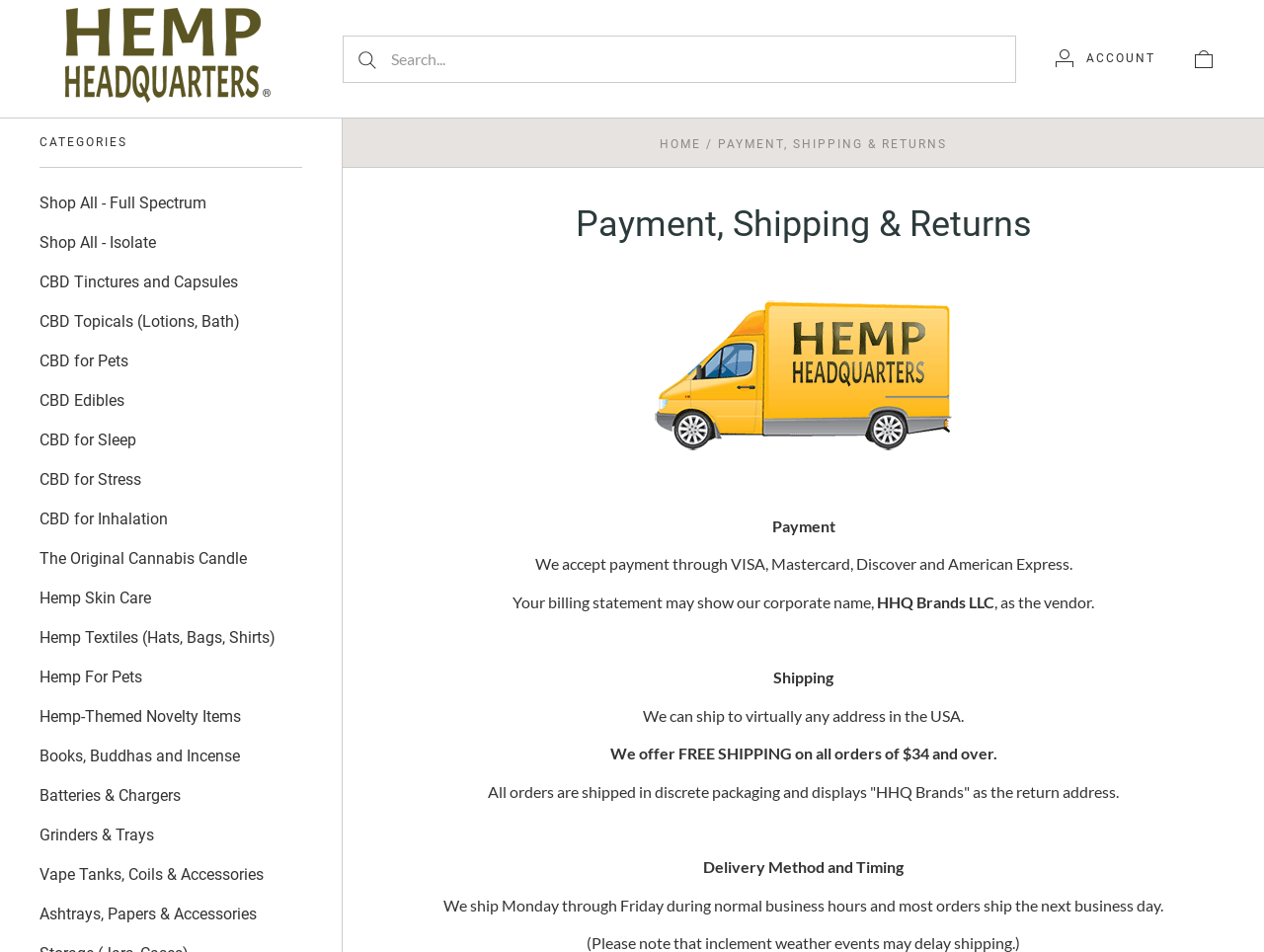Give a detailed account of the webpage's layout and content.

The webpage is about Payment, Shipping, and Returns information for Hemp Headquarters. At the top left, there is a link to "Hemp Headquarters" with an accompanying image. Next to it, there is a search textbox and a button. On the top right, there are links to "Account" and "View cart".

Below the top section, there are categories listed, including "Shop All - Full Spectrum", "Shop All - Isolate", "CBD Tinctures and Capsules", and many more. These categories are arranged vertically, taking up most of the left side of the page.

On the right side of the page, there is a section dedicated to Payment, Shipping, and Returns information. The title "PAYMENT, SHIPPING & RETURNS" is prominently displayed. Below it, there is an image of a delivery truck. The payment information section explains that the website accepts payment through major credit cards and provides details about billing statements. 

The shipping information section informs users that the website can ship to virtually any address in the USA, offers free shipping on orders over $34, and uses discrete packaging with "HHQ Brands" as the return address. Additionally, it provides details about delivery methods and timing, stating that orders are shipped Monday through Friday during normal business hours and most orders ship the next business day.